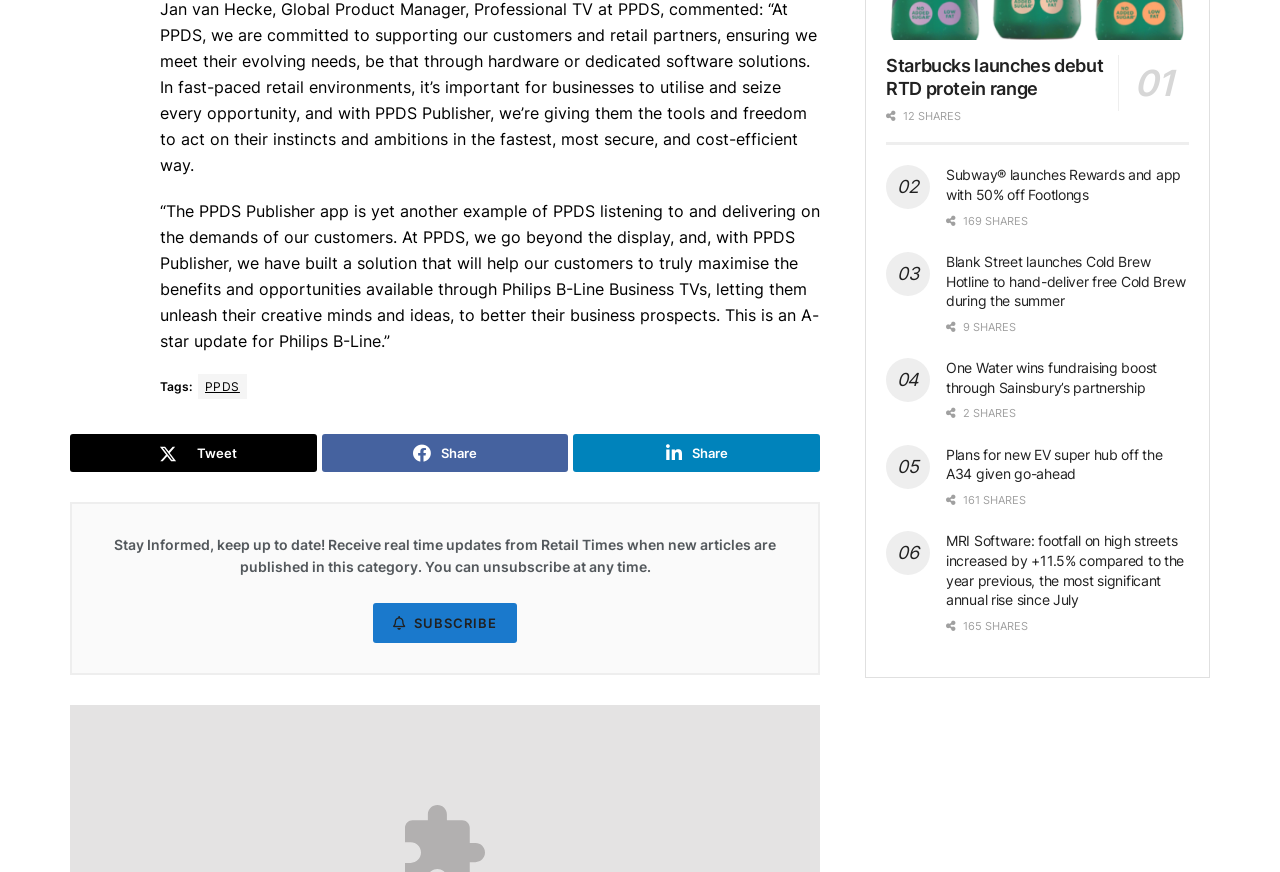Identify the bounding box coordinates for the element you need to click to achieve the following task: "Share the article '01 Starbucks launches debut RTD protein range'". Provide the bounding box coordinates as four float numbers between 0 and 1, in the form [left, top, right, bottom].

[0.692, 0.151, 0.738, 0.192]